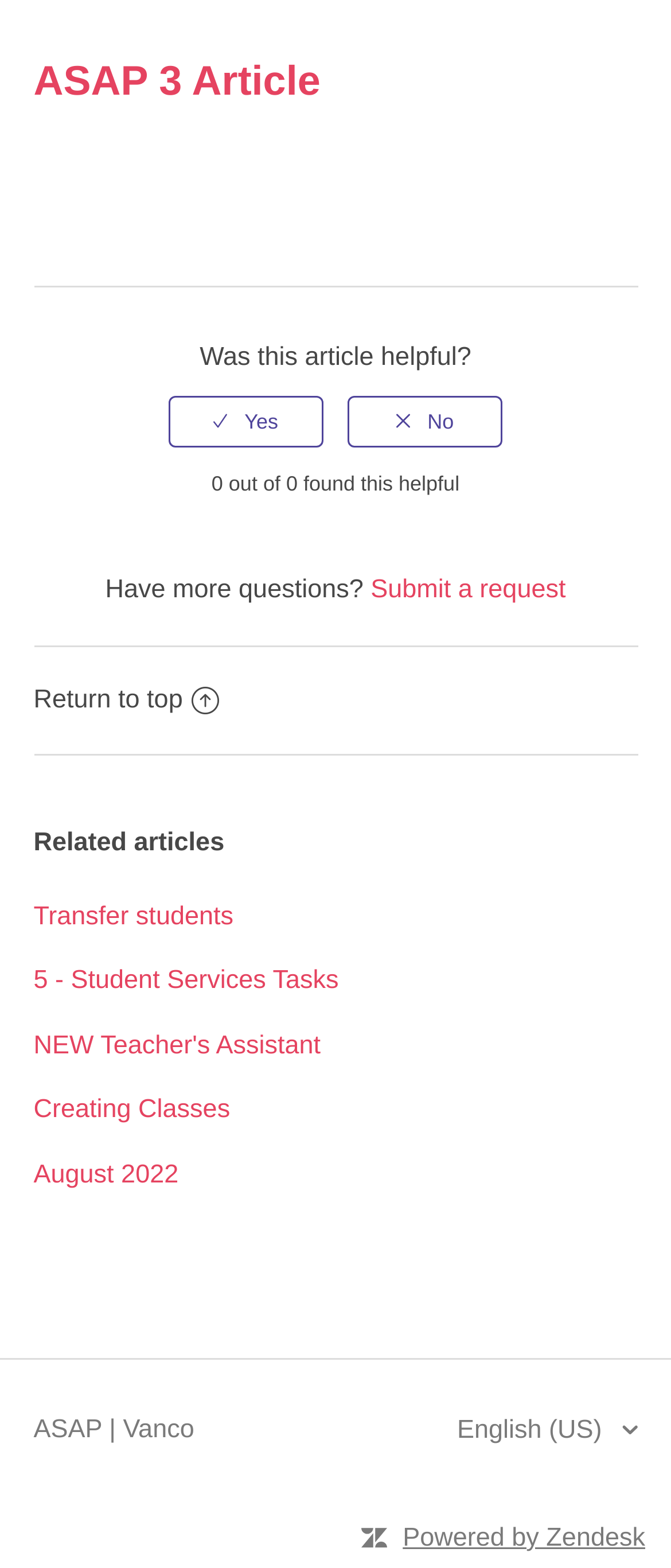Find the bounding box coordinates of the clickable area that will achieve the following instruction: "Click on 'Submit a request'".

[0.552, 0.367, 0.843, 0.385]